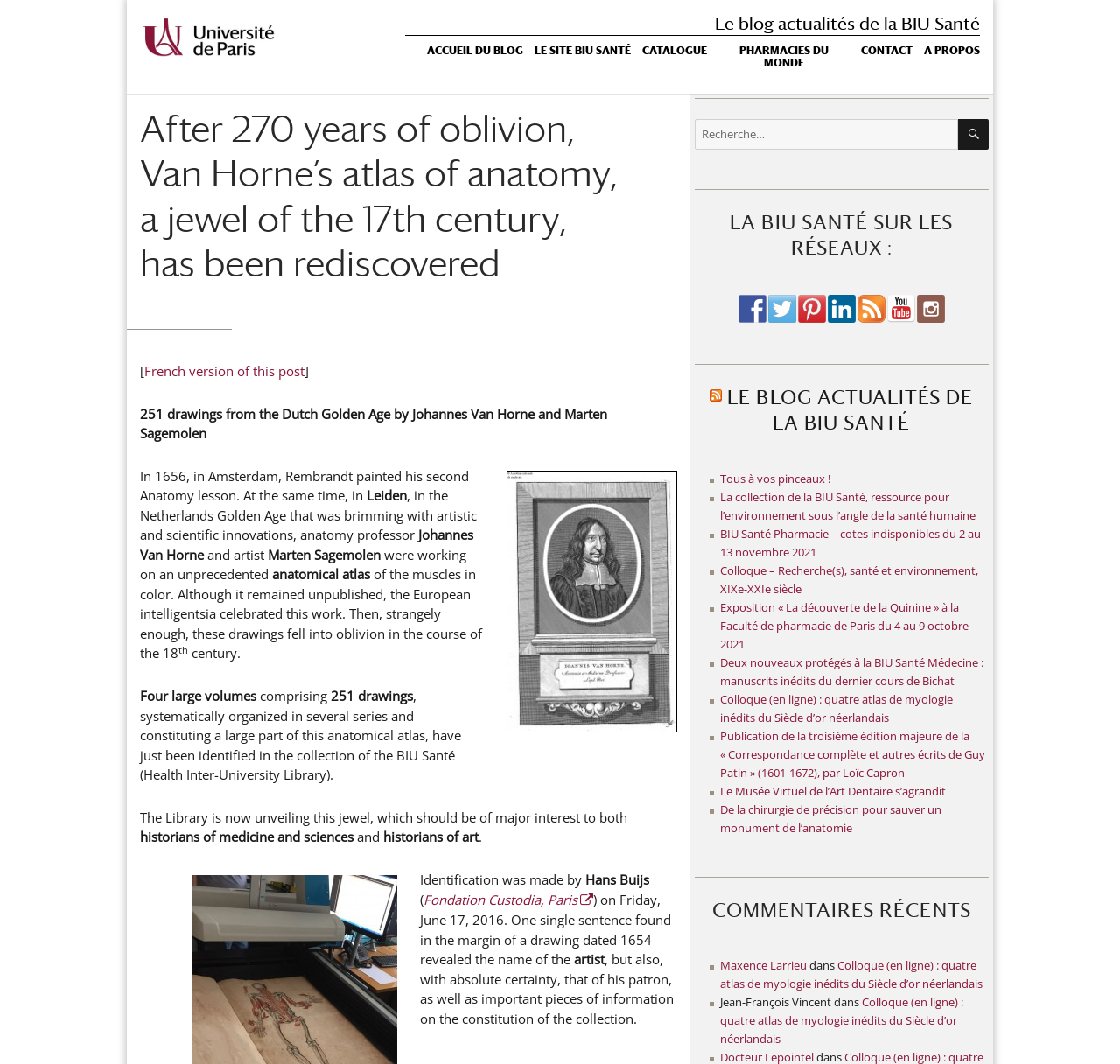What is the name of the person who identified the atlas?
Using the screenshot, give a one-word or short phrase answer.

Hans Buijs